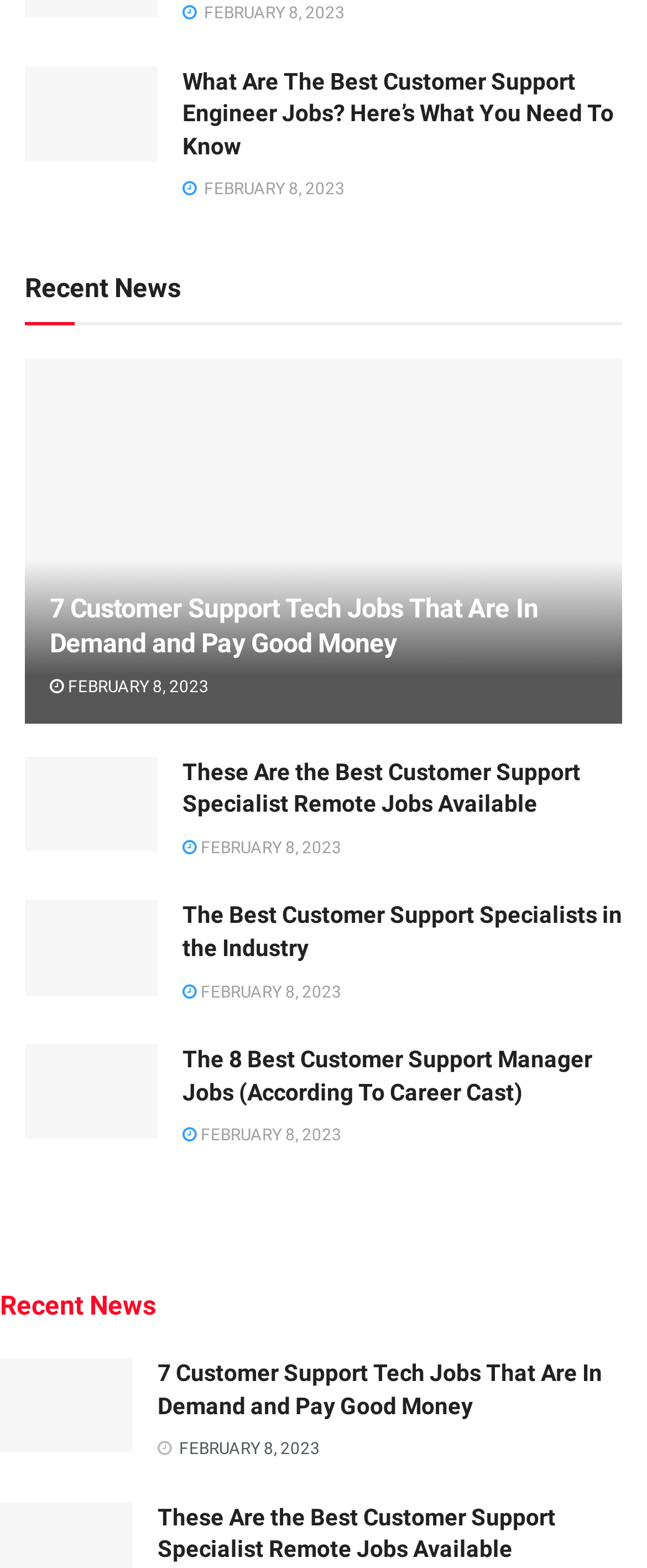Identify the bounding box coordinates of the part that should be clicked to carry out this instruction: "Explore 7 Customer Support Tech Jobs That Are In Demand and Pay Good Money".

[0.077, 0.423, 0.923, 0.467]